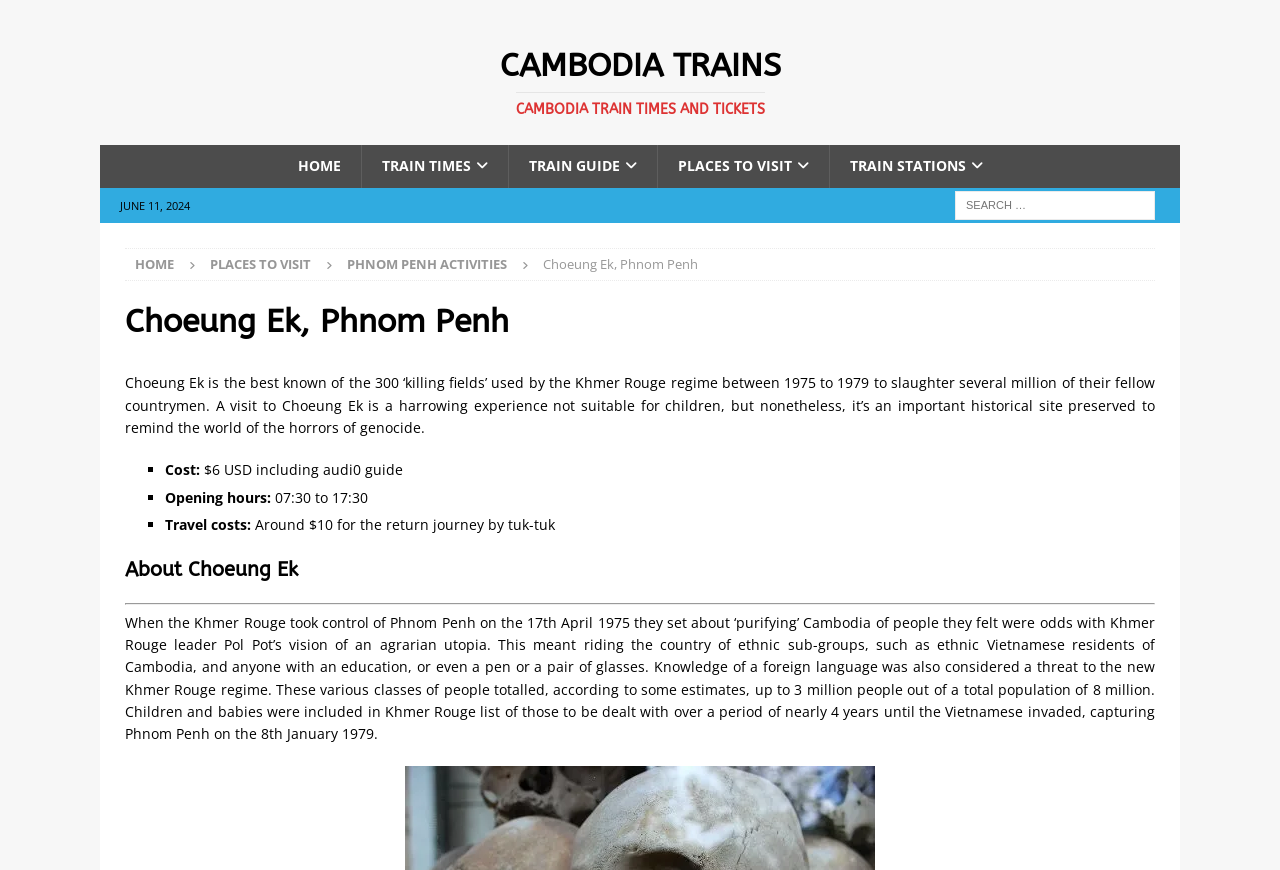Please answer the following question using a single word or phrase: How much does it cost to visit Choeung Ek?

$6 USD